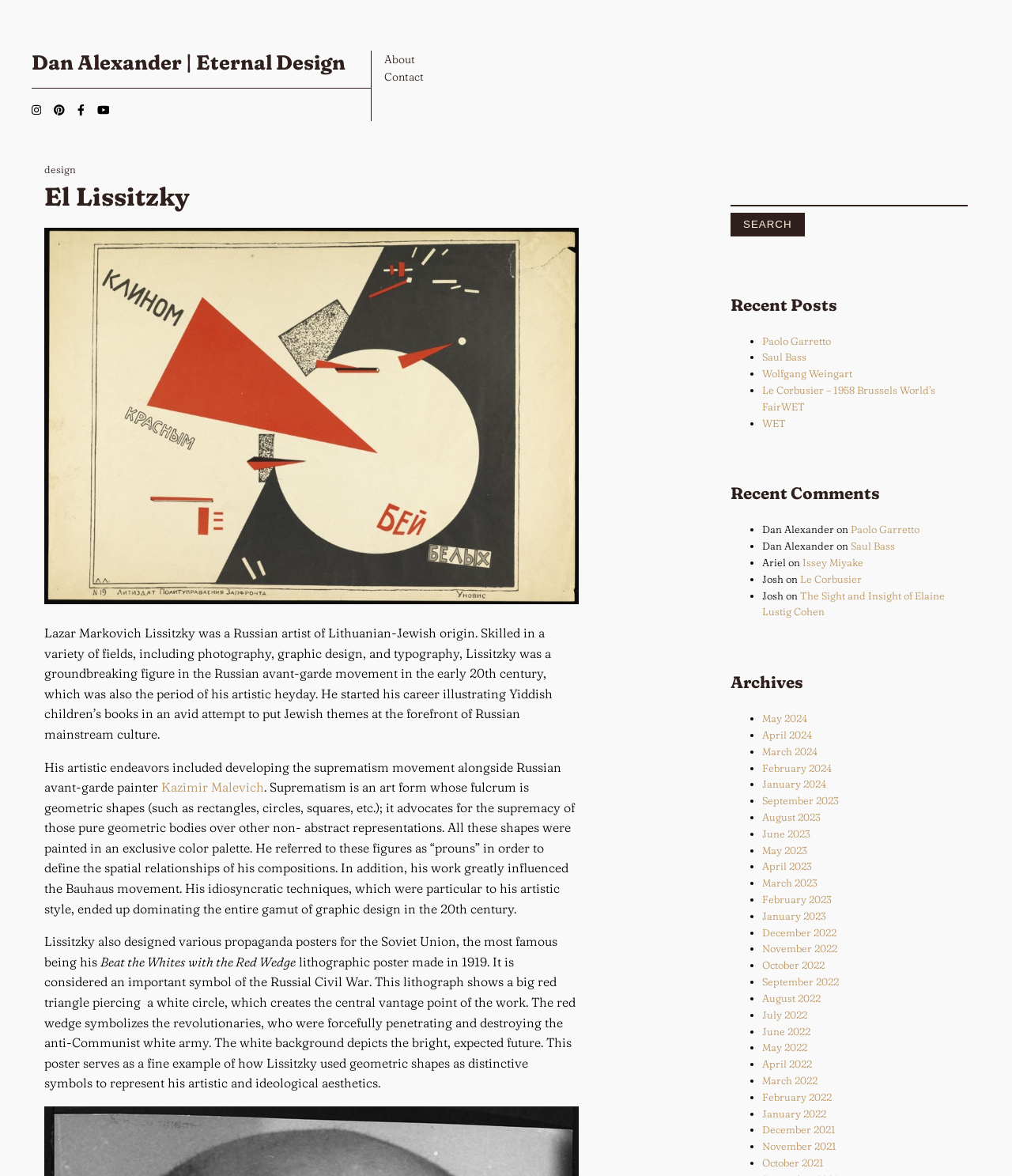From the webpage screenshot, predict the bounding box coordinates (top-left x, top-left y, bottom-right x, bottom-right y) for the UI element described here: Dan Alexander | Eternal Design

[0.031, 0.043, 0.341, 0.064]